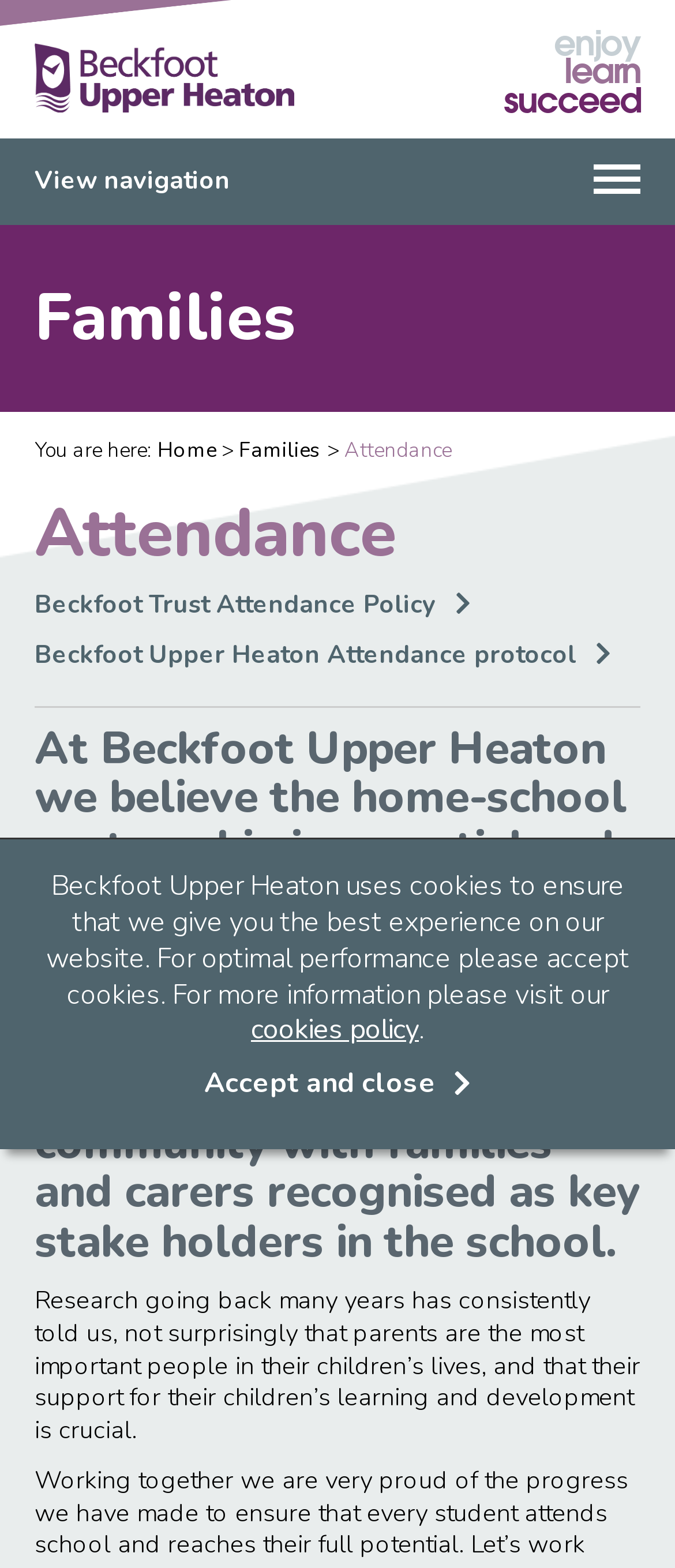Please provide a brief answer to the question using only one word or phrase: 
What are the two documents related to attendance?

Attendance Policy and Attendance protocol